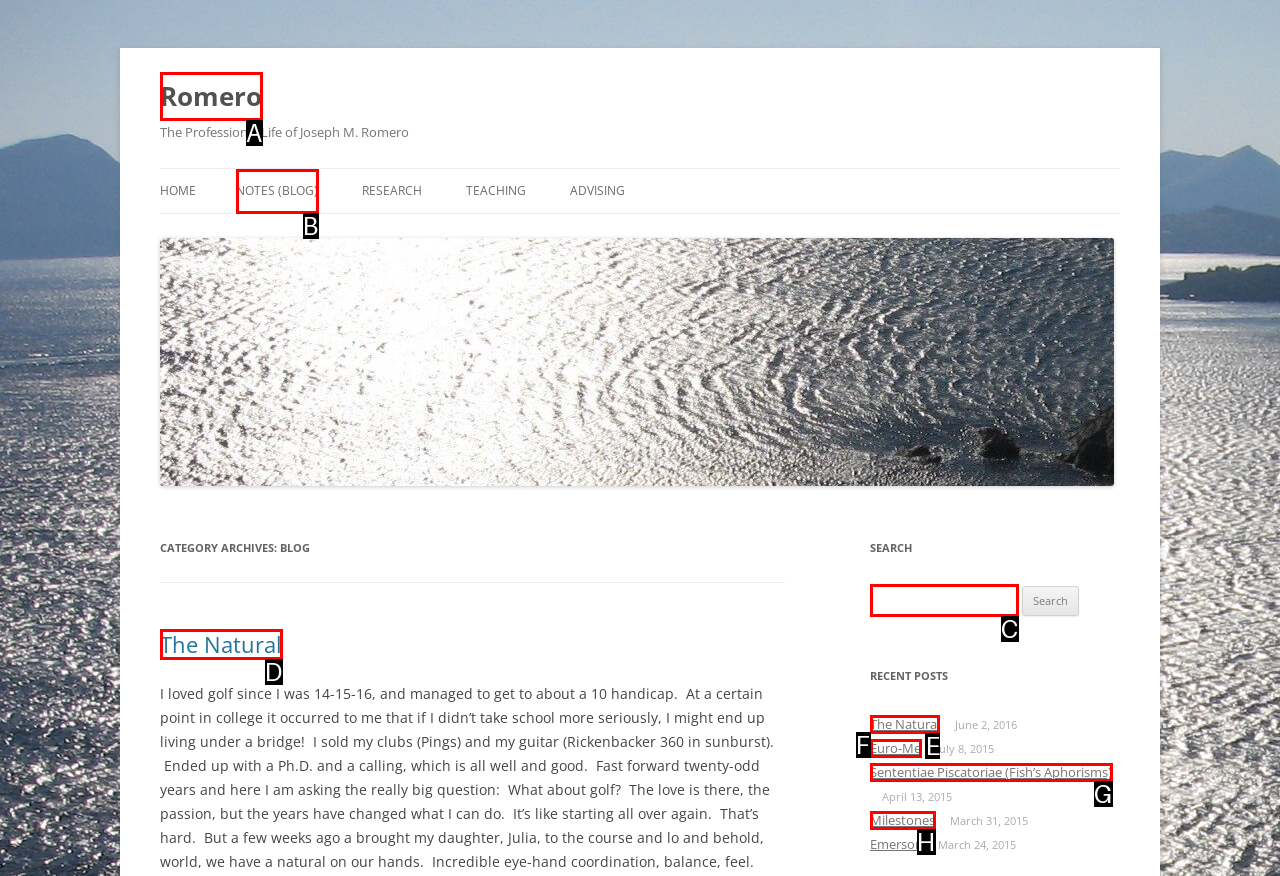To perform the task "read the recent post 'The Natural'", which UI element's letter should you select? Provide the letter directly.

E